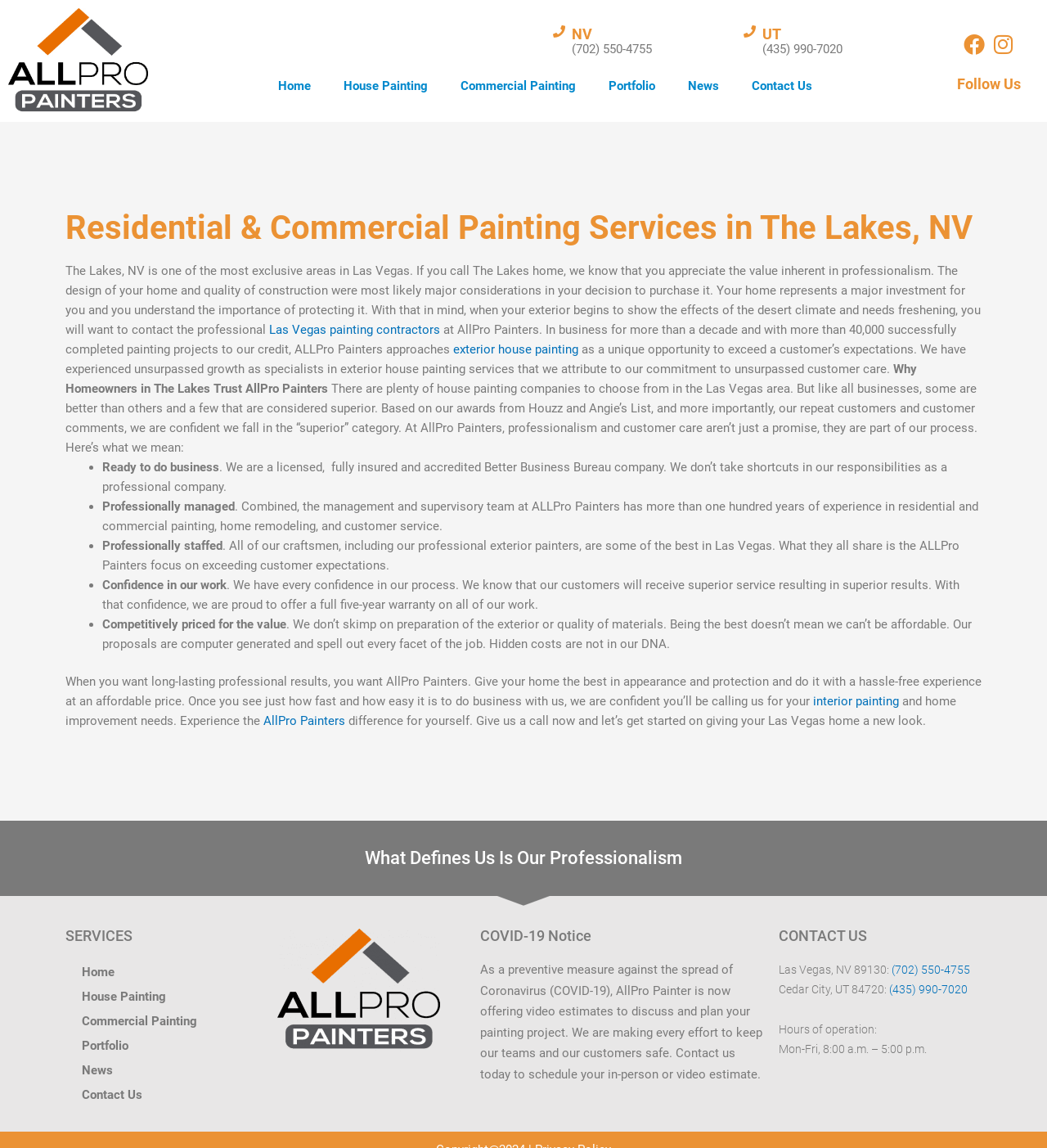Predict the bounding box of the UI element based on this description: "exterior house painting".

[0.43, 0.298, 0.552, 0.311]